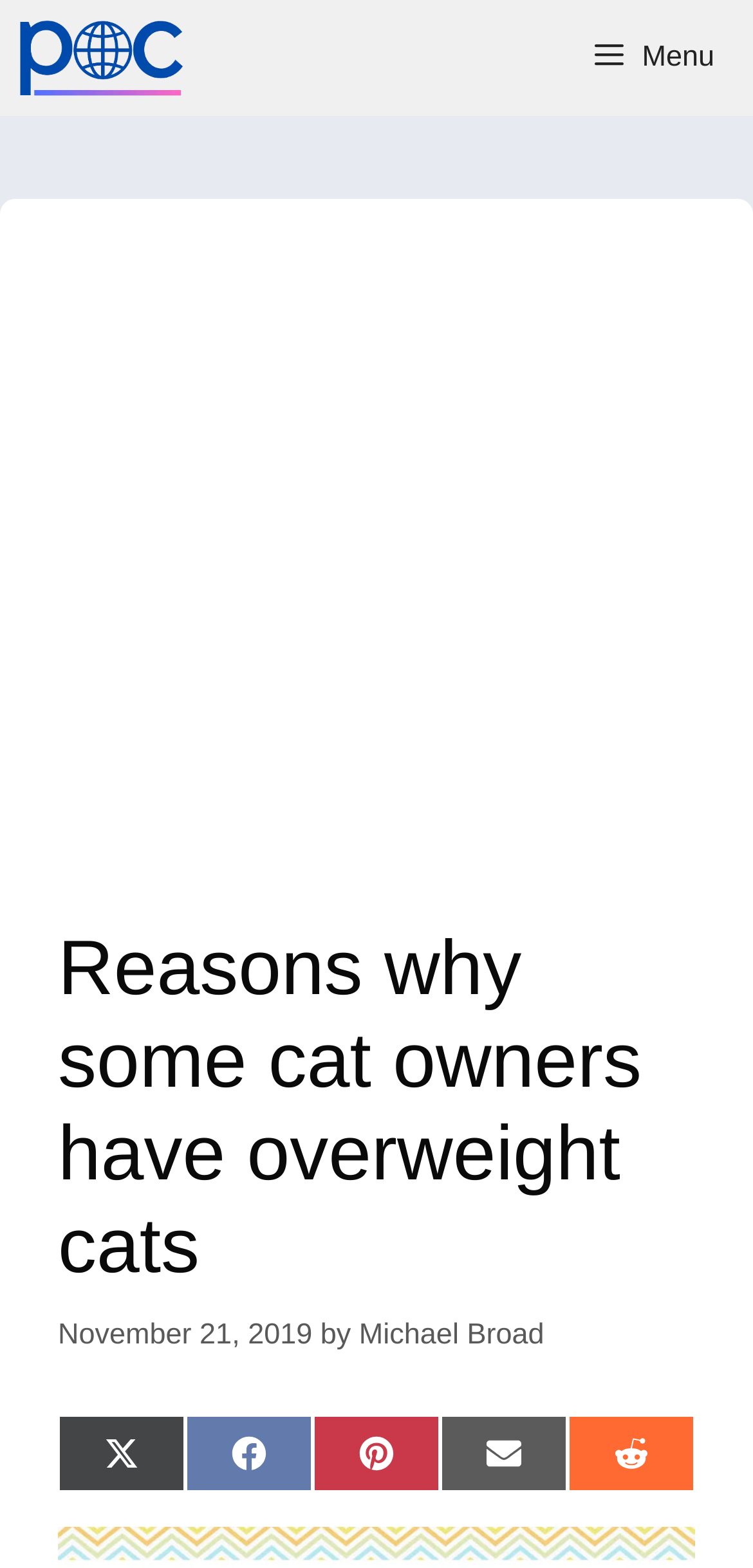Find the bounding box of the UI element described as follows: "Menu".

[0.754, 0.0, 1.0, 0.074]